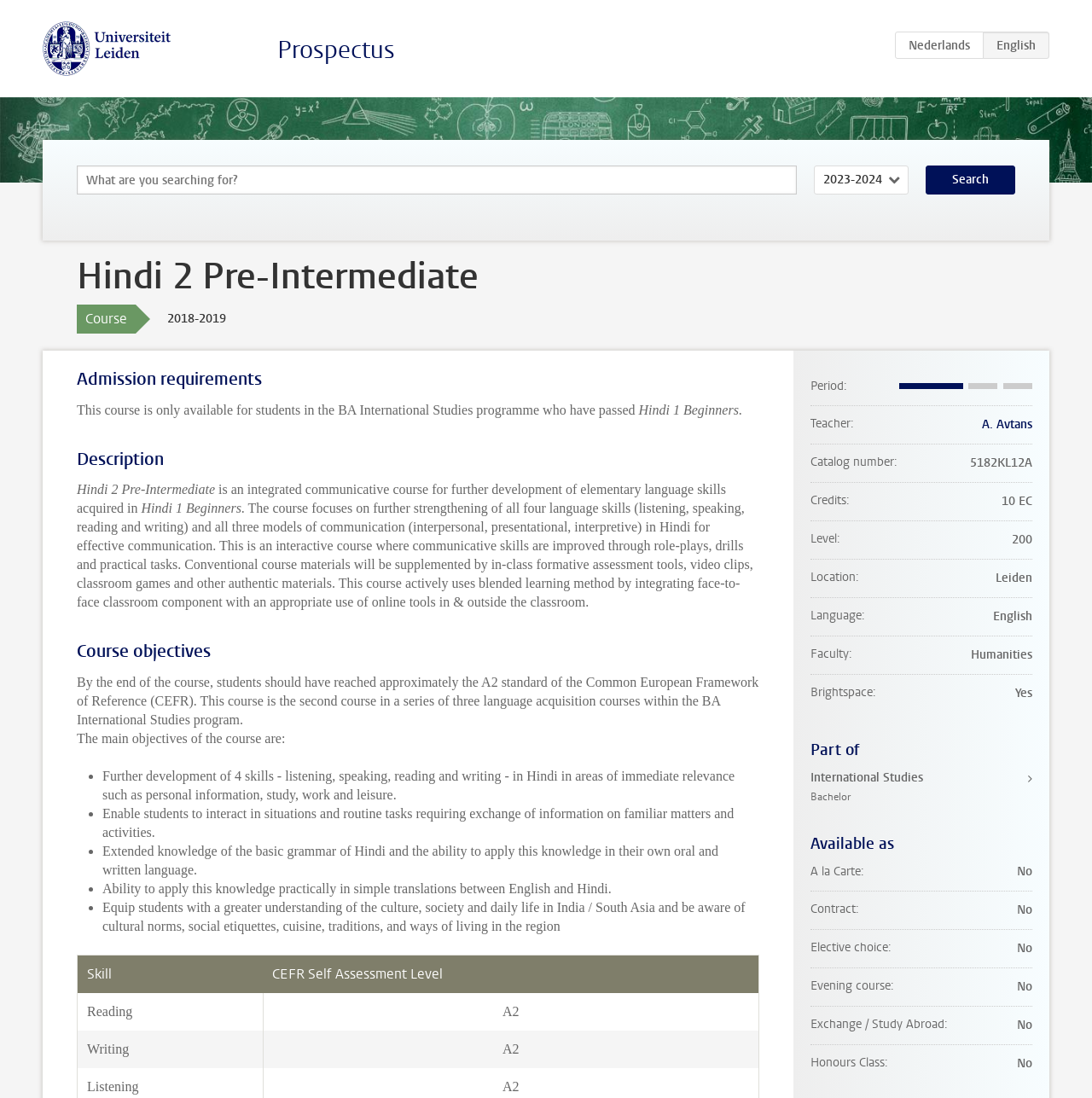How many credits is the course worth?
Look at the image and respond to the question as thoroughly as possible.

The number of credits can be found in the description list detail '10 EC' which is located under the term 'Credits' in the description list.